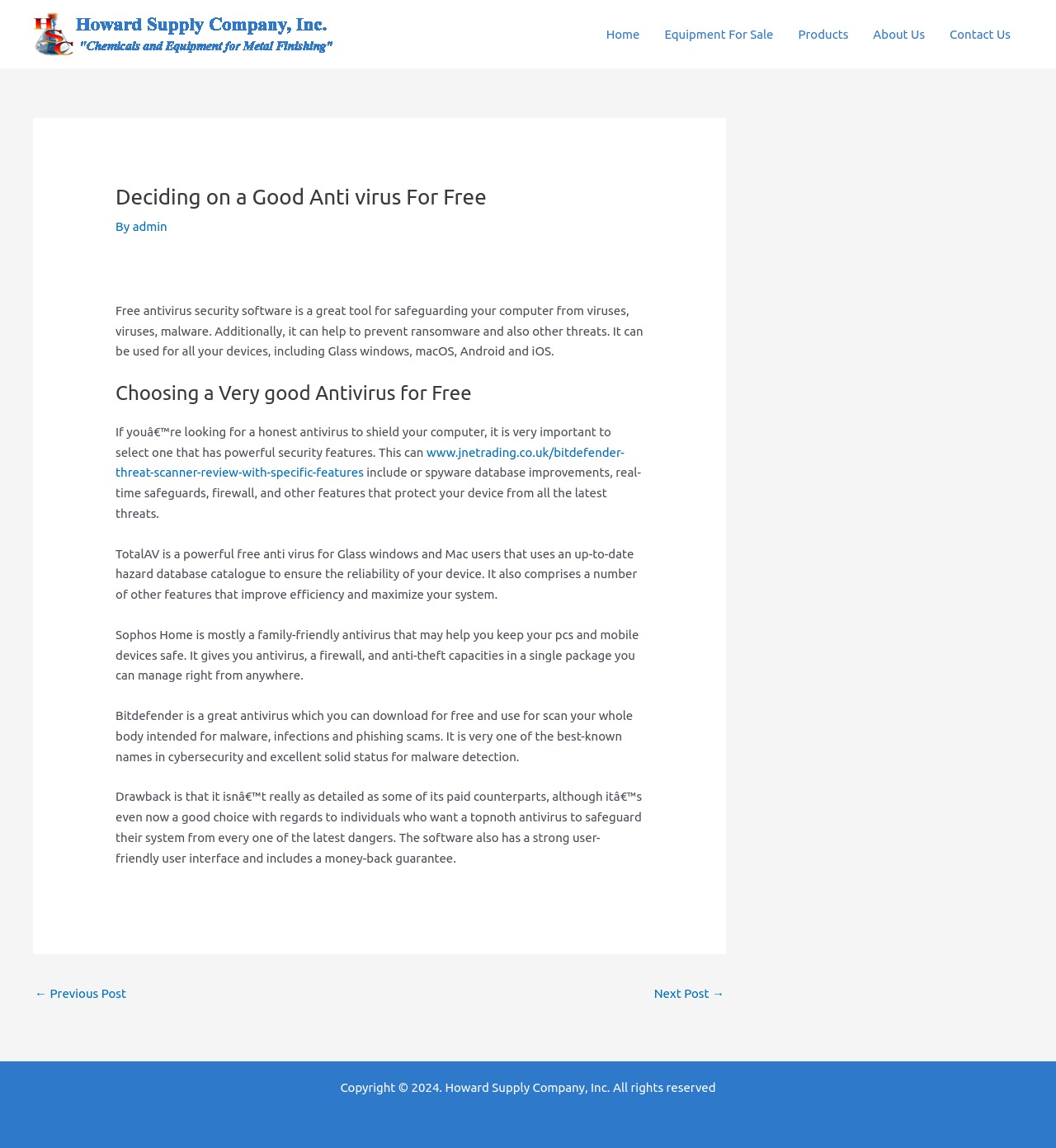Please reply to the following question with a single word or a short phrase:
What is the purpose of free antivirus security software?

Safeguarding computer from viruses